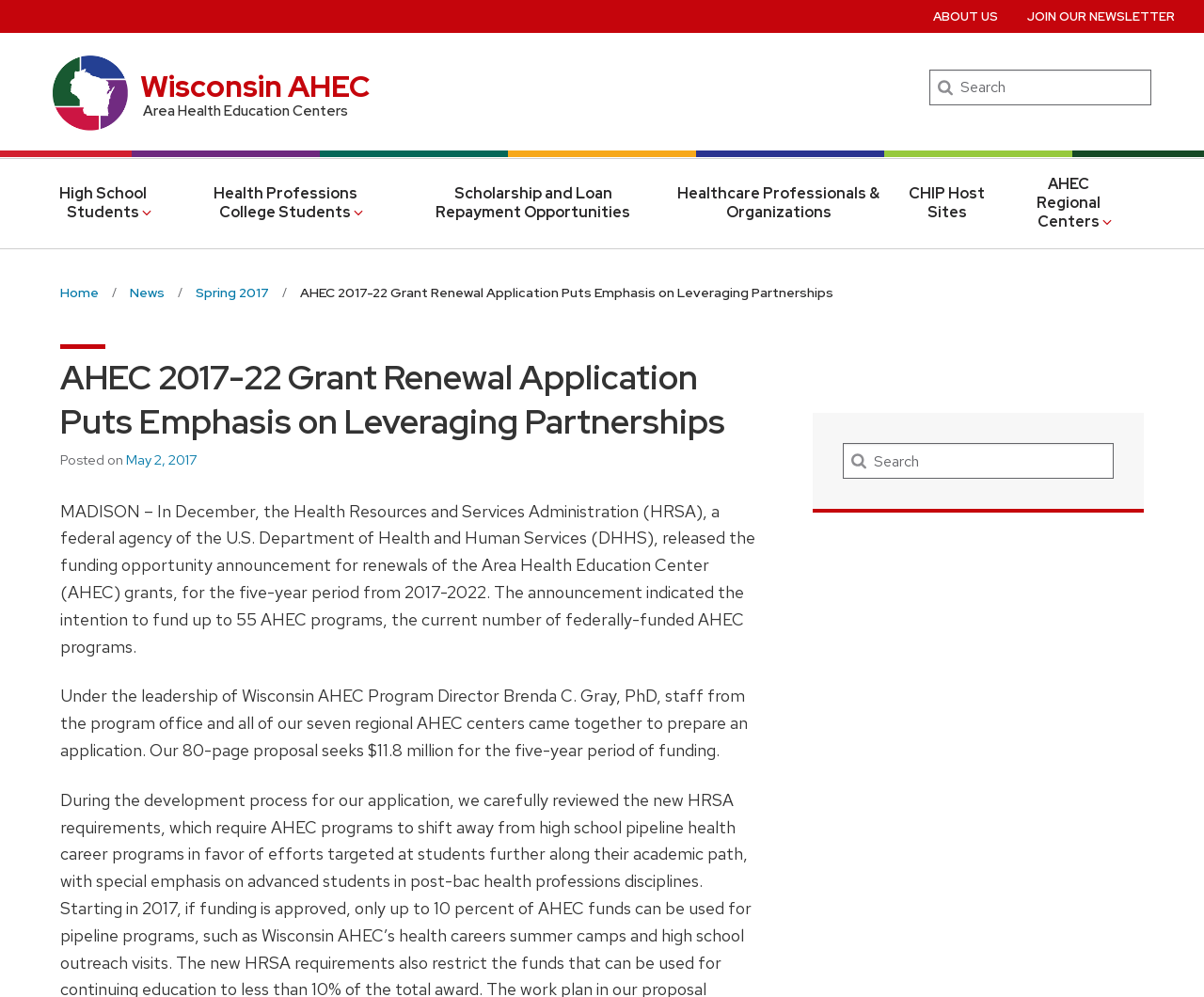Convey a detailed summary of the webpage, mentioning all key elements.

The webpage appears to be an article or news page from the Wisconsin AHEC website. At the top, there is a navigation menu with links to "Skip to main content", "Area Health Education Centers", and "Wisconsin AHEC". Below this, there is a search bar with a "Search" button. 

On the left side, there is a main menu with links to "High School Students", "Health Professions College Students", "Scholarship and Loan Repayment Opportunities", "Healthcare Professionals & Organizations", "CHIP Host Sites", and "AHEC Regional Centers". 

Above the main content, there is a secondary menu with links to "ABOUT US" and "JOIN OUR NEWSLETTER". 

The main content of the page is an article titled "AHEC 2017-22 Grant Renewal Application Puts Emphasis on Leveraging Partnerships". The article is divided into sections, with a heading and a posted date "May 2, 2017". The article text describes the Health Resources and Services Administration (HRSA) releasing a funding opportunity announcement for renewals of the Area Health Education Center (AHEC) grants, and the Wisconsin AHEC program's application for the funding. 

There is another search bar at the bottom of the page.